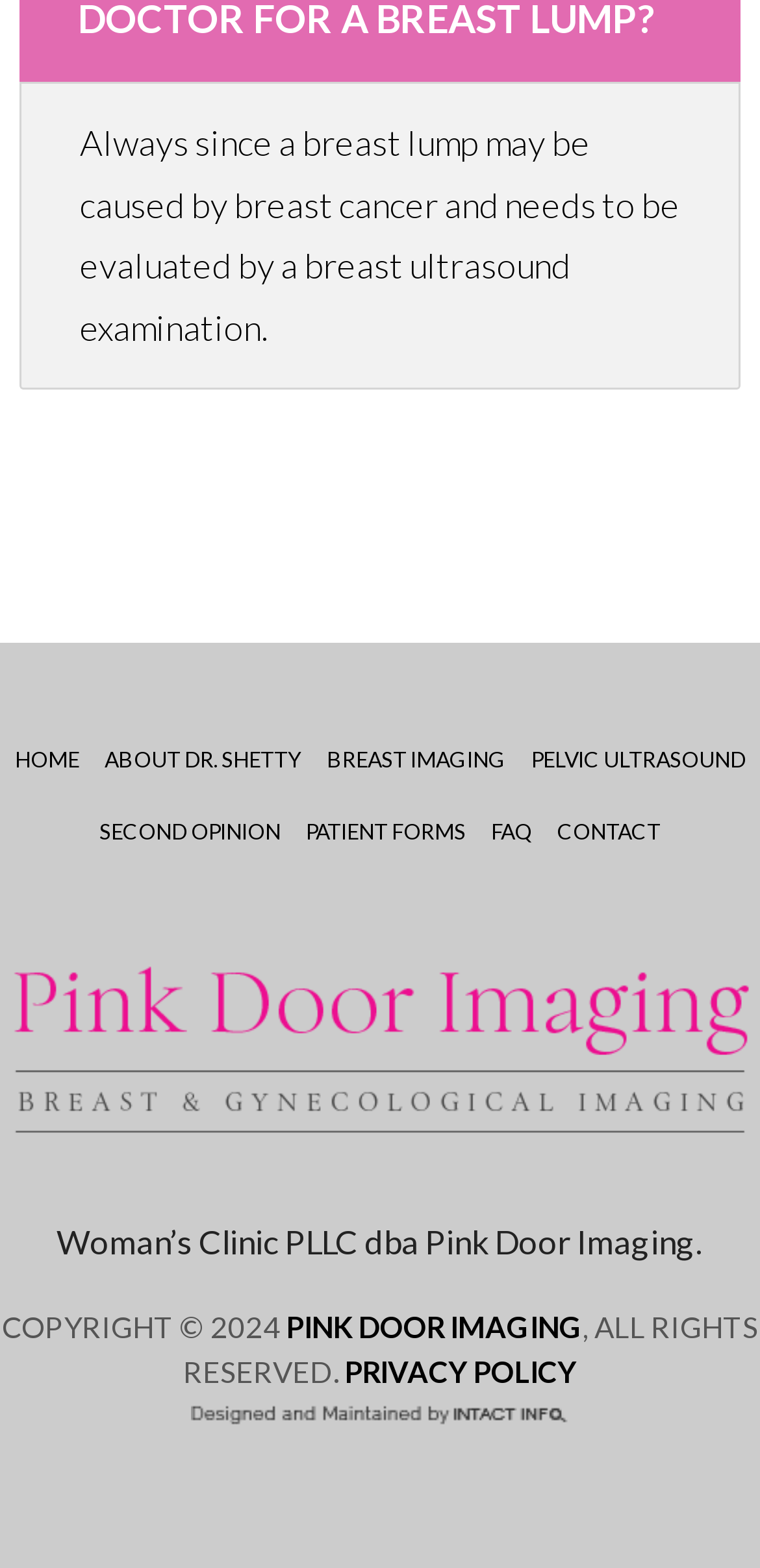Answer the following query with a single word or phrase:
How many images are there on the webpage?

2